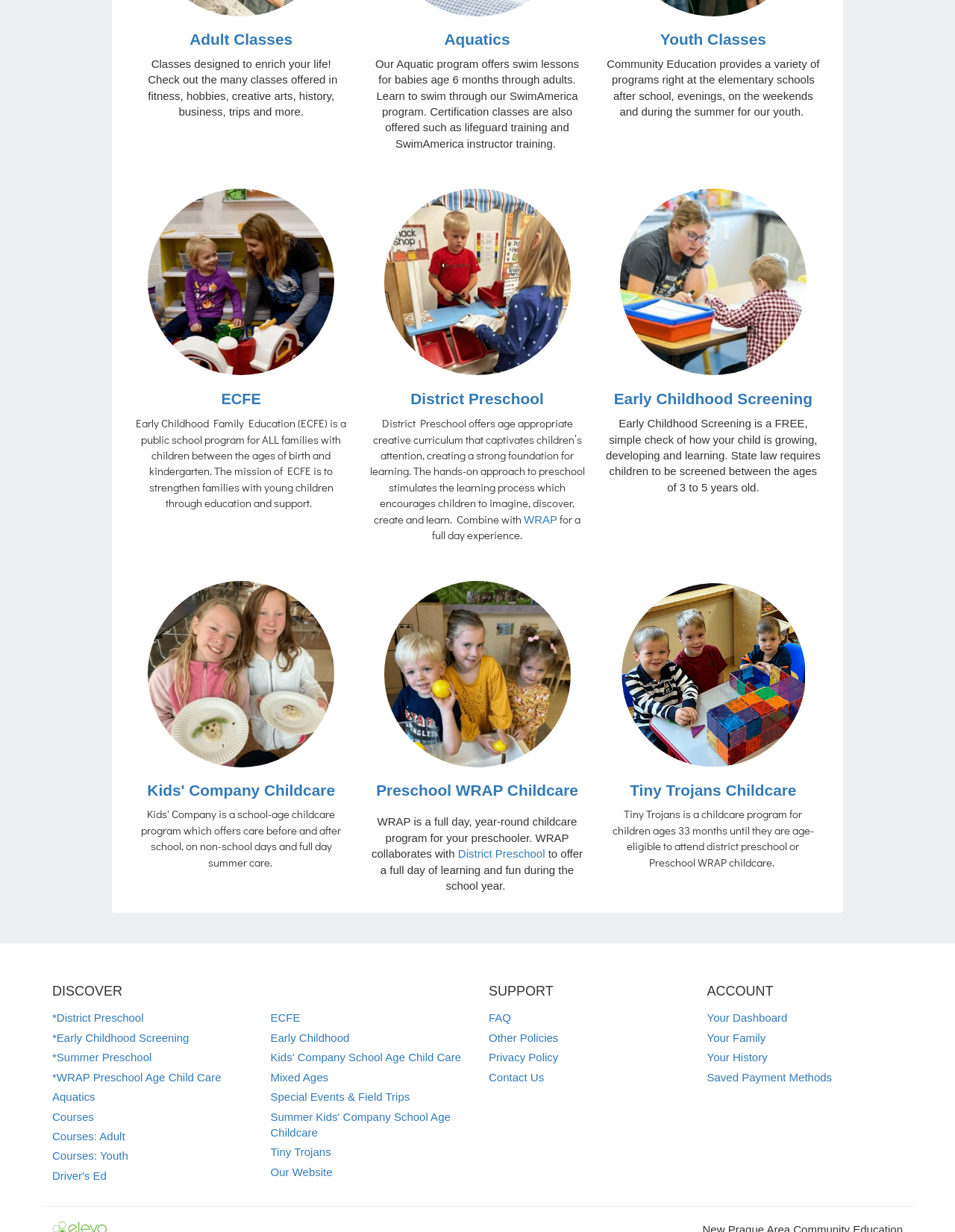From the webpage screenshot, identify the region described by Special Events & Field Trips. Provide the bounding box coordinates as (top-left x, top-left y, bottom-right x, bottom-right y), with each value being a floating point number between 0 and 1.

[0.283, 0.885, 0.429, 0.895]